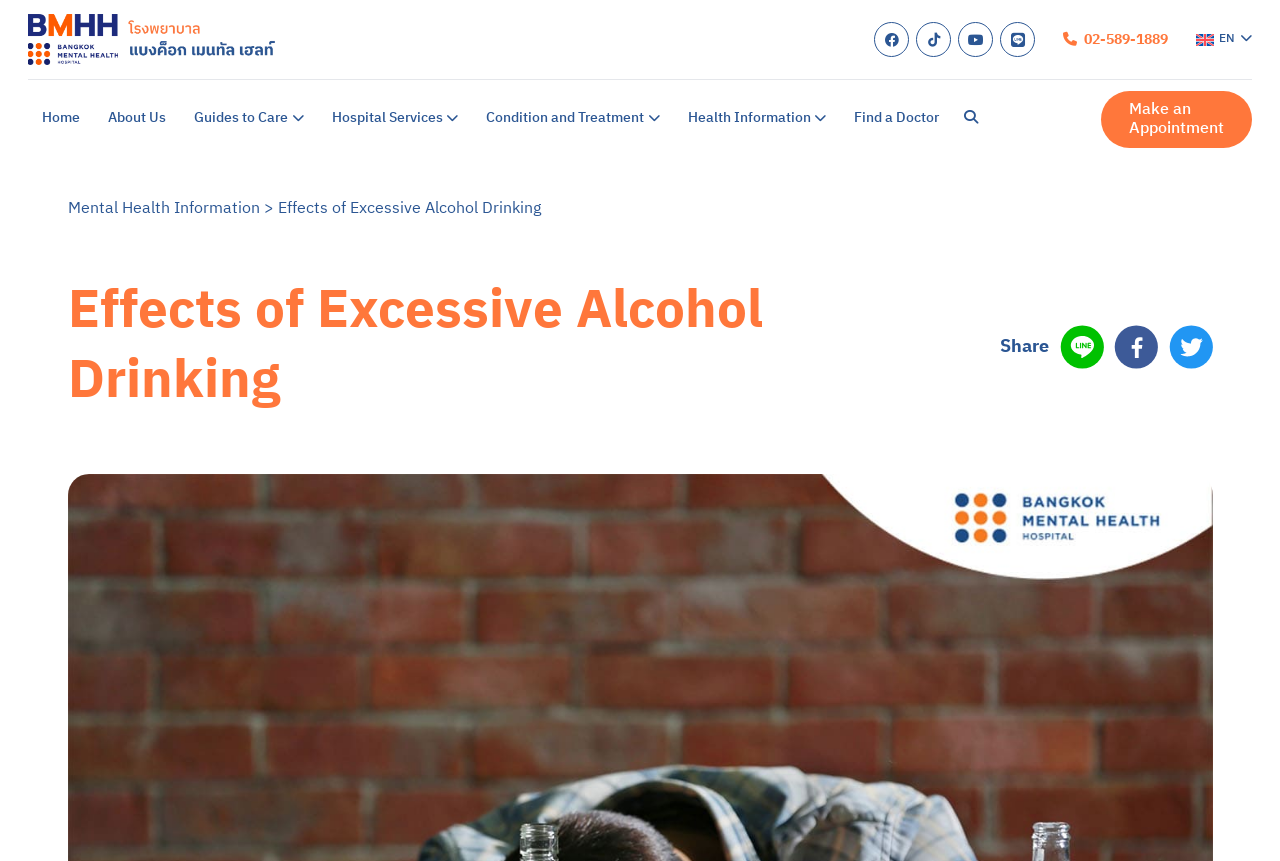Identify the bounding box of the HTML element described as: "About Us".

[0.073, 0.108, 0.141, 0.168]